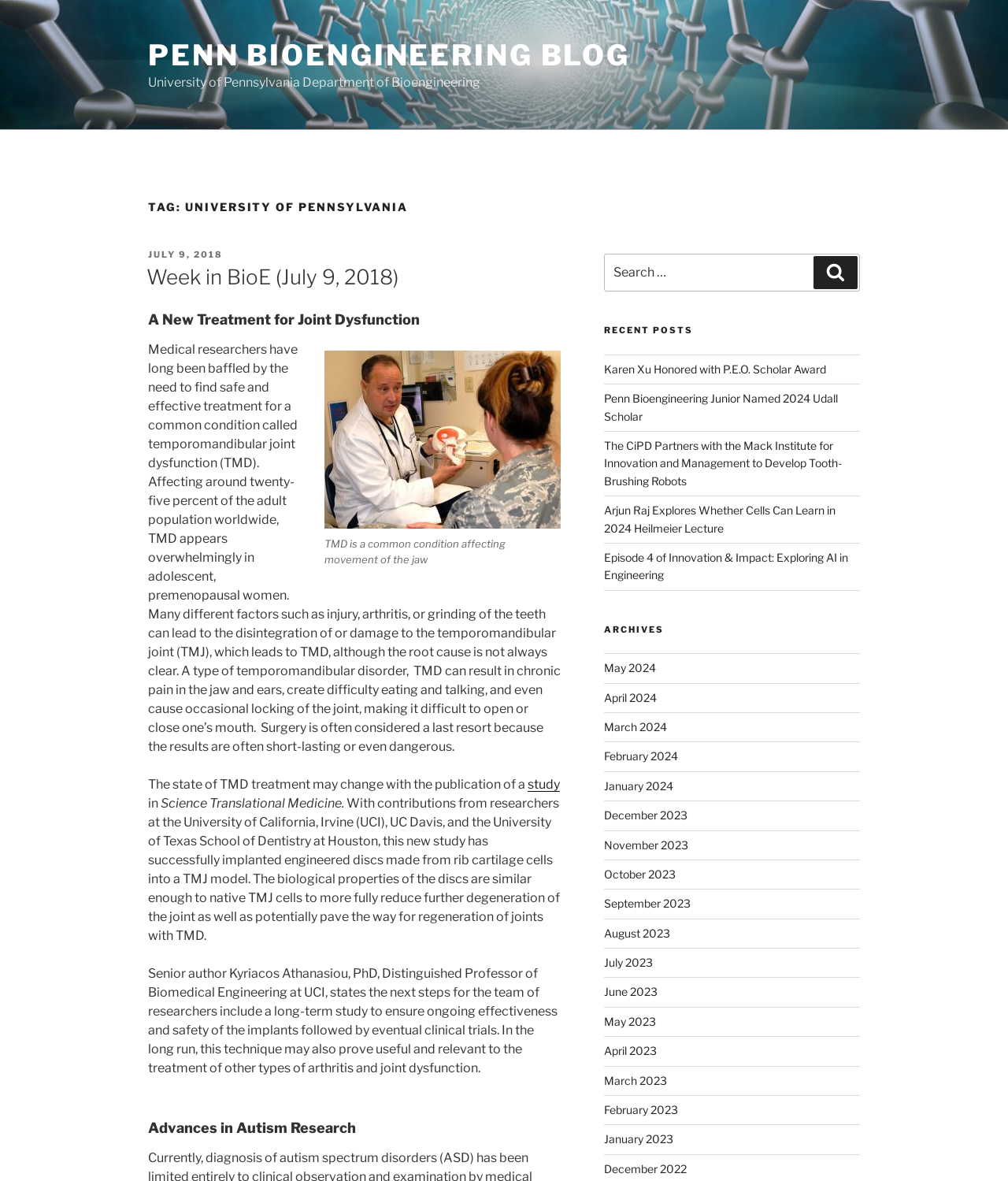How many recent posts are listed?
Please provide a detailed answer to the question.

I found the answer by looking at the links under the heading 'RECENT POSTS' which are 'Karen Xu Honored with P.E.O. Scholar Award', 'Penn Bioengineering Junior Named 2024 Udall Scholar', 'The CiPD Partners with the Mack Institute for Innovation and Management to Develop Tooth-Brushing Robots', 'Arjun Raj Explores Whether Cells Can Learn in 2024 Heilmeier Lecture', and 'Episode 4 of Innovation & Impact: Exploring AI in Engineering'.